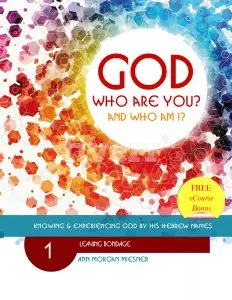What is the focus of the book?
Using the screenshot, give a one-word or short phrase answer.

Exploring God's identity and self-understanding